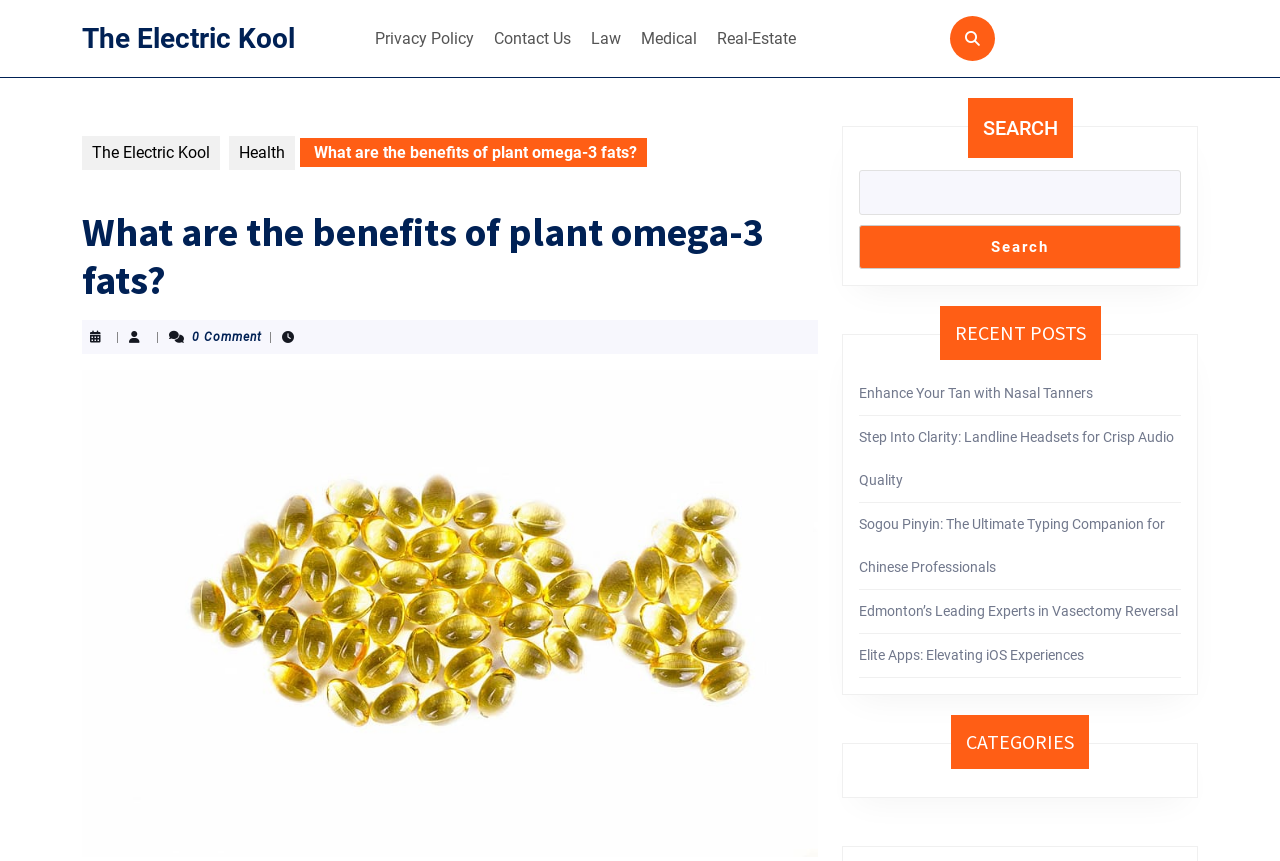Locate the bounding box coordinates of the segment that needs to be clicked to meet this instruction: "View recent posts".

None